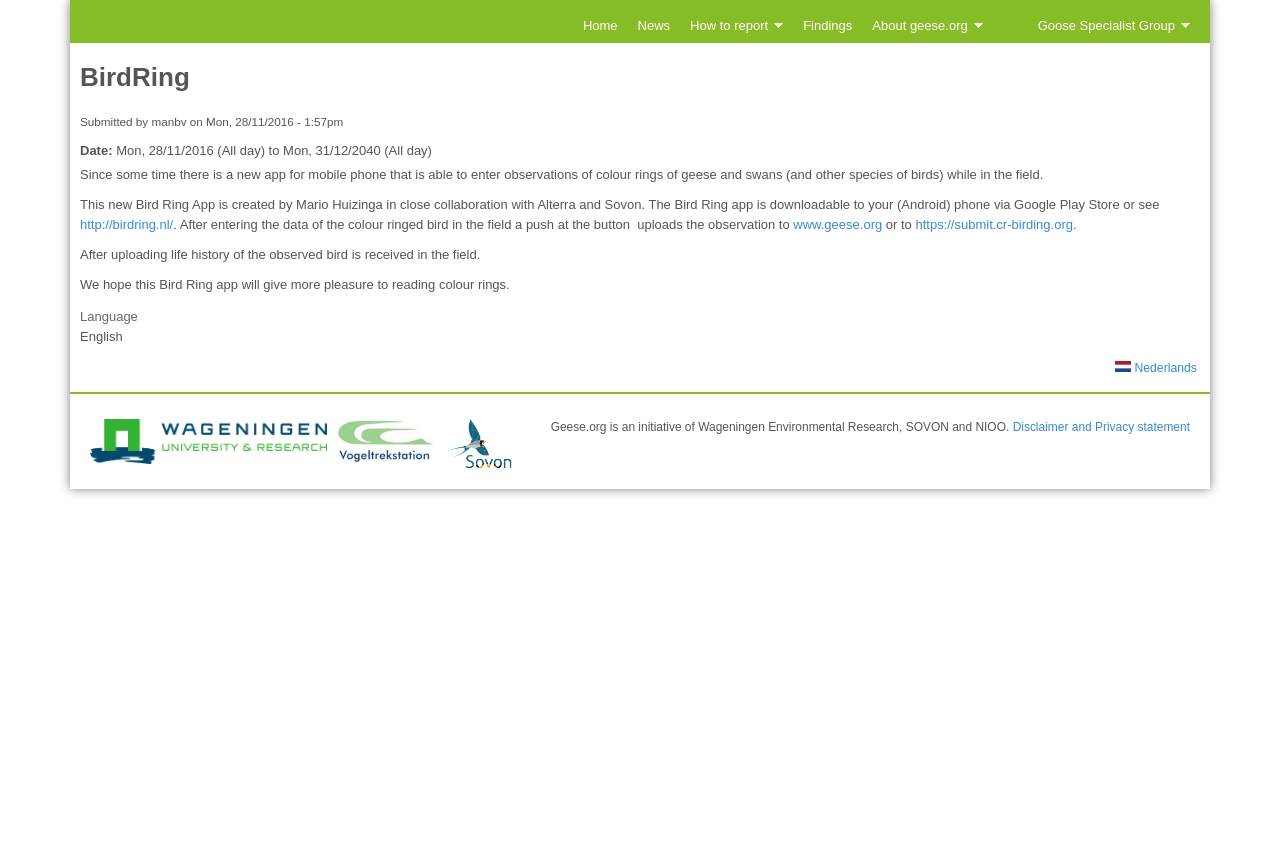Find the bounding box of the UI element described as follows: "Disclaimer and Privacy statement".

[0.791, 0.495, 0.93, 0.511]